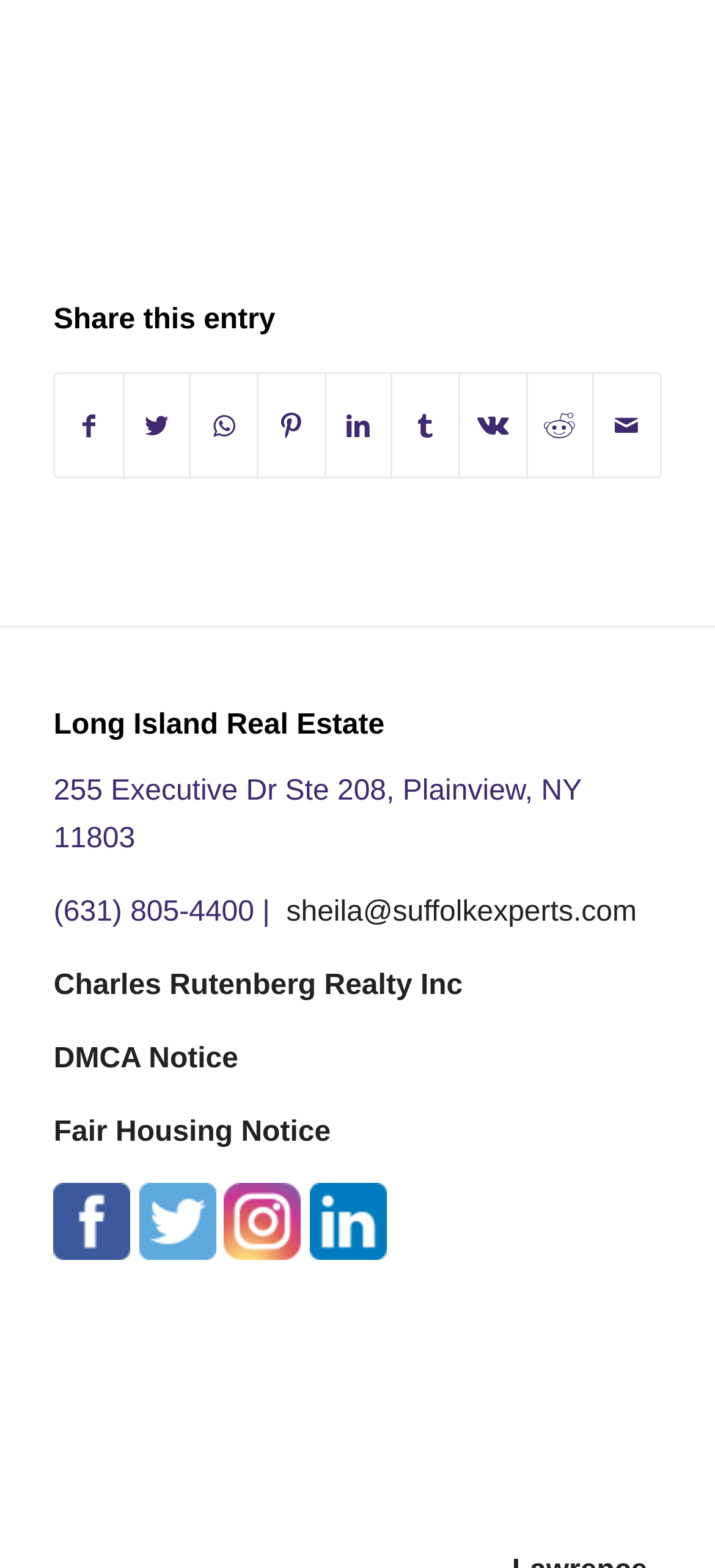Please find the bounding box coordinates of the element's region to be clicked to carry out this instruction: "Visit Charles Rutenberg Realty Inc website".

[0.075, 0.619, 0.647, 0.639]